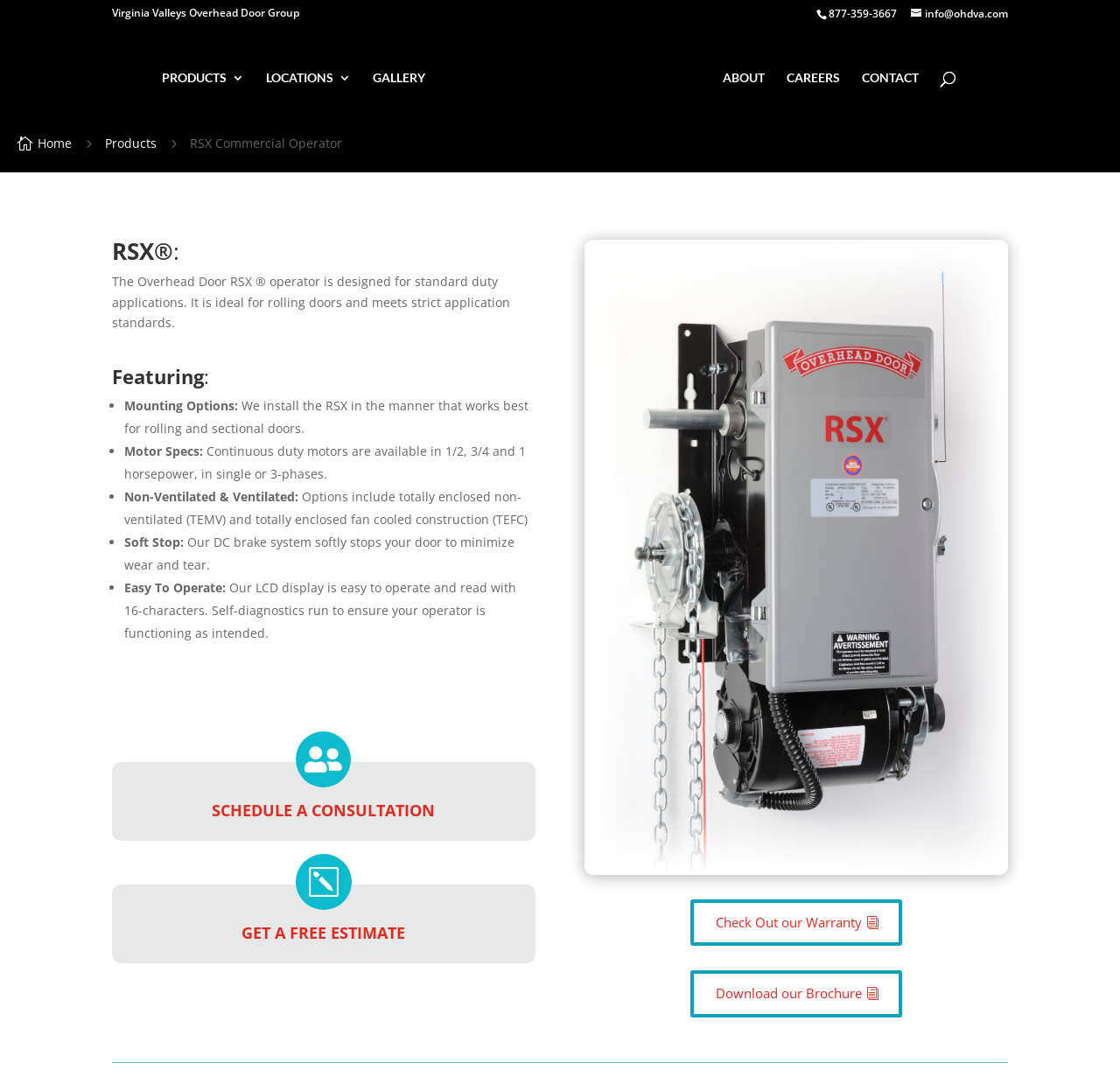How many characters can the LCD display show?
Please ensure your answer to the question is detailed and covers all necessary aspects.

I found the information about the LCD display by reading the text under the 'Featuring:' heading, where it mentions that the LCD display is easy to operate and read with 16-characters.